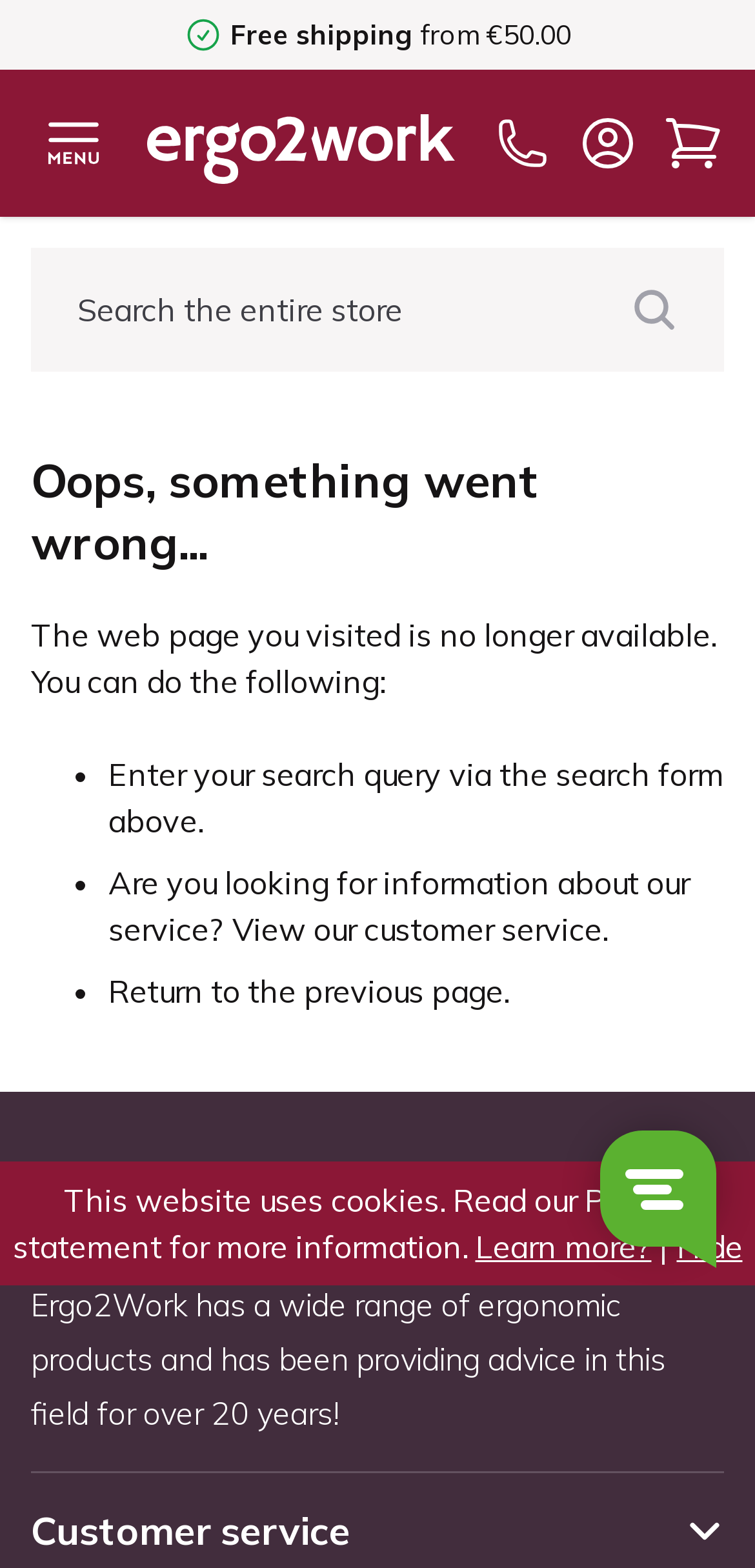What is the company's expertise?
Refer to the screenshot and deliver a thorough answer to the question presented.

The company, Ergo2Work, has expertise in ergonomic products, as indicated by the static text 'Ergo2Work has a wide range of ergonomic products and has been providing advice in this field for over 20 years!' with a bounding box coordinate of [0.041, 0.82, 0.882, 0.914].